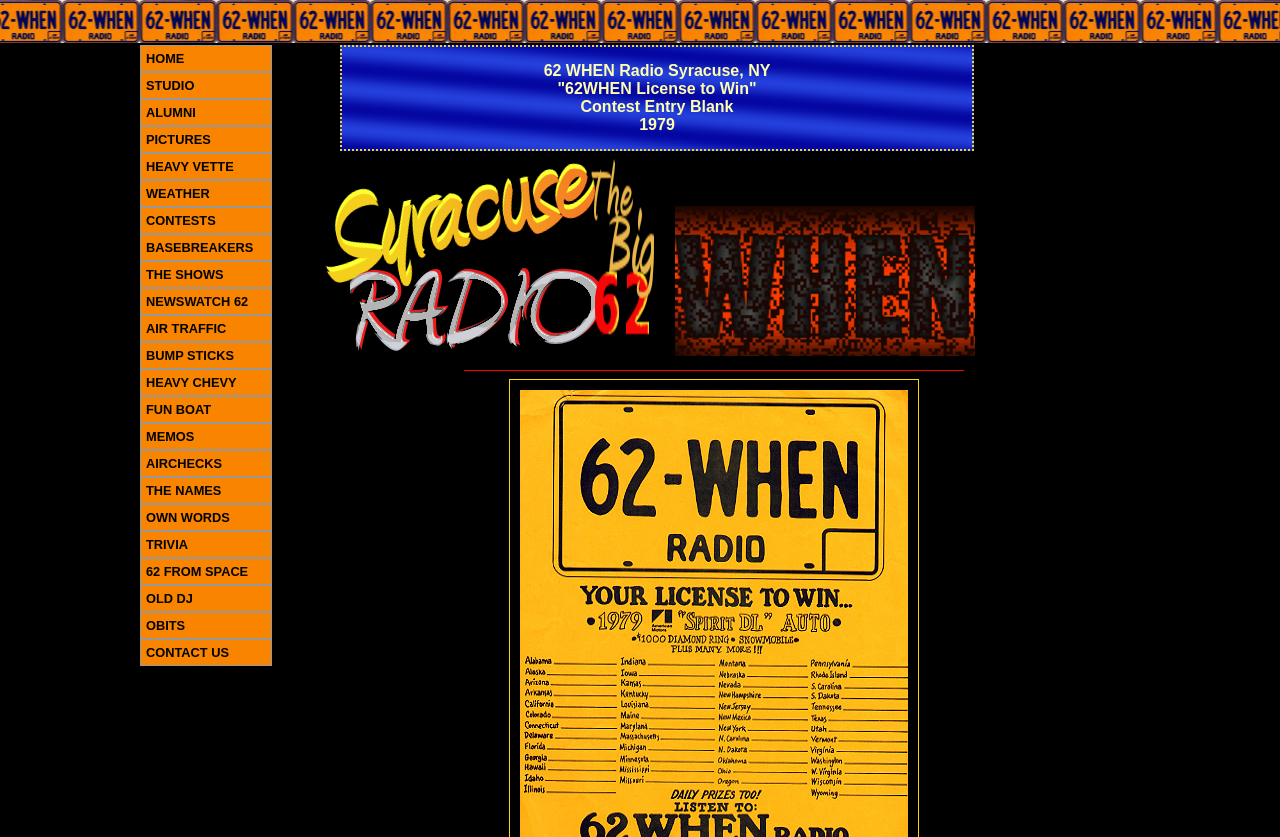Could you highlight the region that needs to be clicked to execute the instruction: "view 62 WHEN Radio Syracuse, NY contest entry blank"?

[0.266, 0.054, 0.761, 0.18]